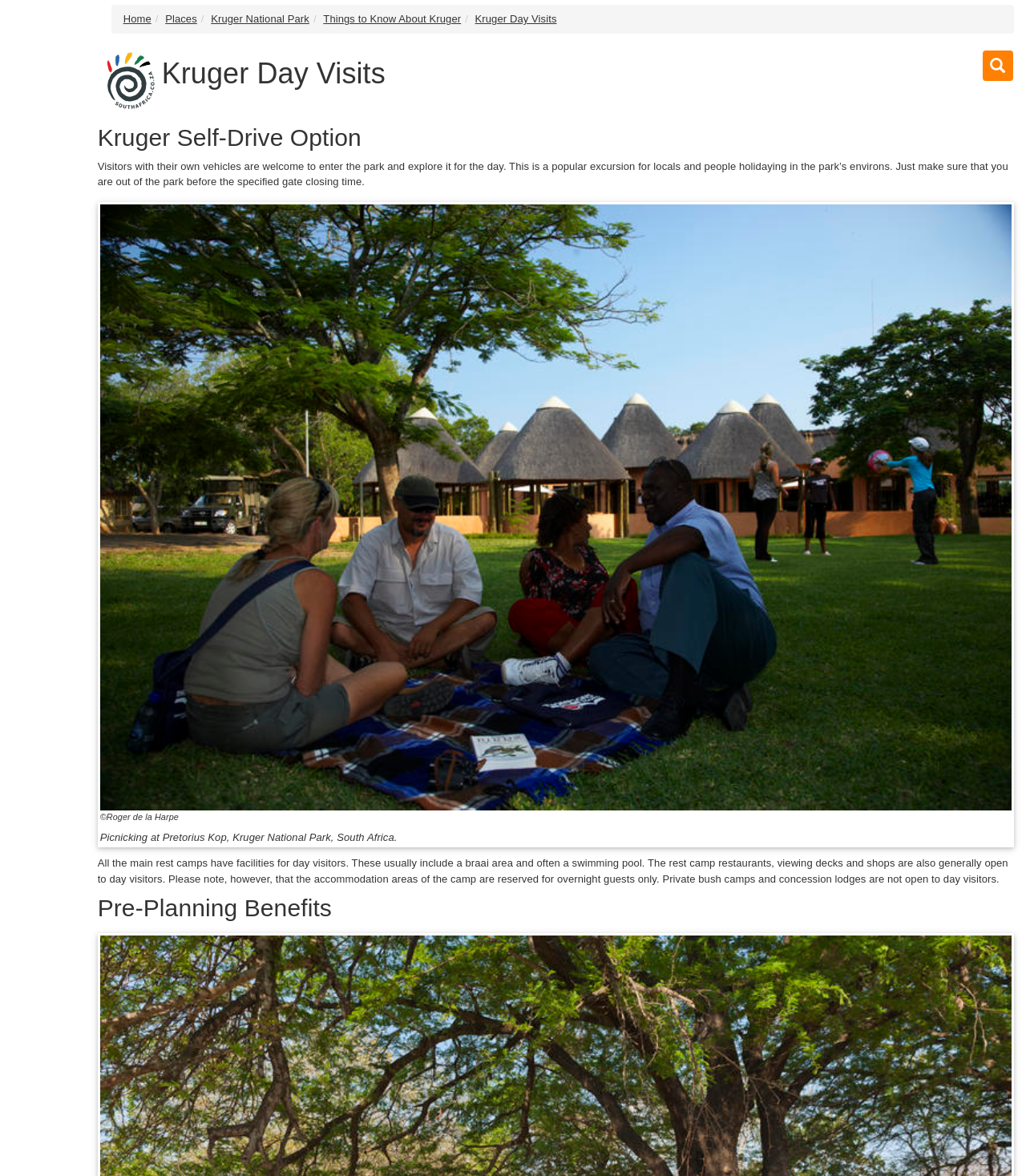Identify the bounding box of the UI component described as: "Aid".

None